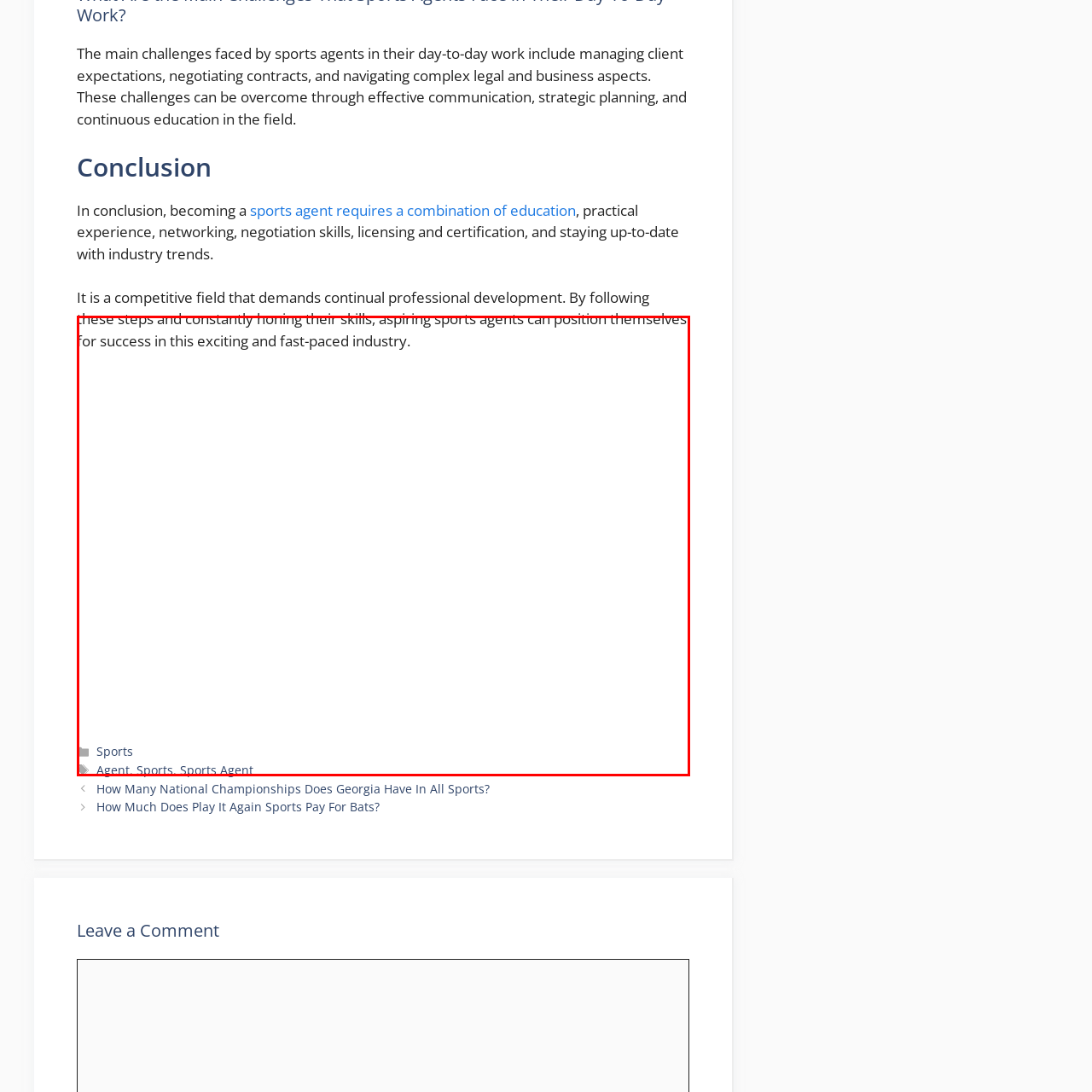Carefully analyze the image within the red boundary and describe it extensively.

The image features a YouTube video player, prominently situated in the central portion of the page. This multimedia element is part of a broader discussion about the challenges faced by sports agents, including client management, contract negotiations, and the complexities of legal and business matters. The video likely enhances the reader's understanding by providing additional insights or interviews related to the competitive environment of sports agency. Surrounding the video, the text emphasizes the importance of education, practical experience, networking, and ongoing professional development for aspiring sports agents. This engaging content aims to equip viewers with the knowledge necessary to thrive in a fast-paced industry.